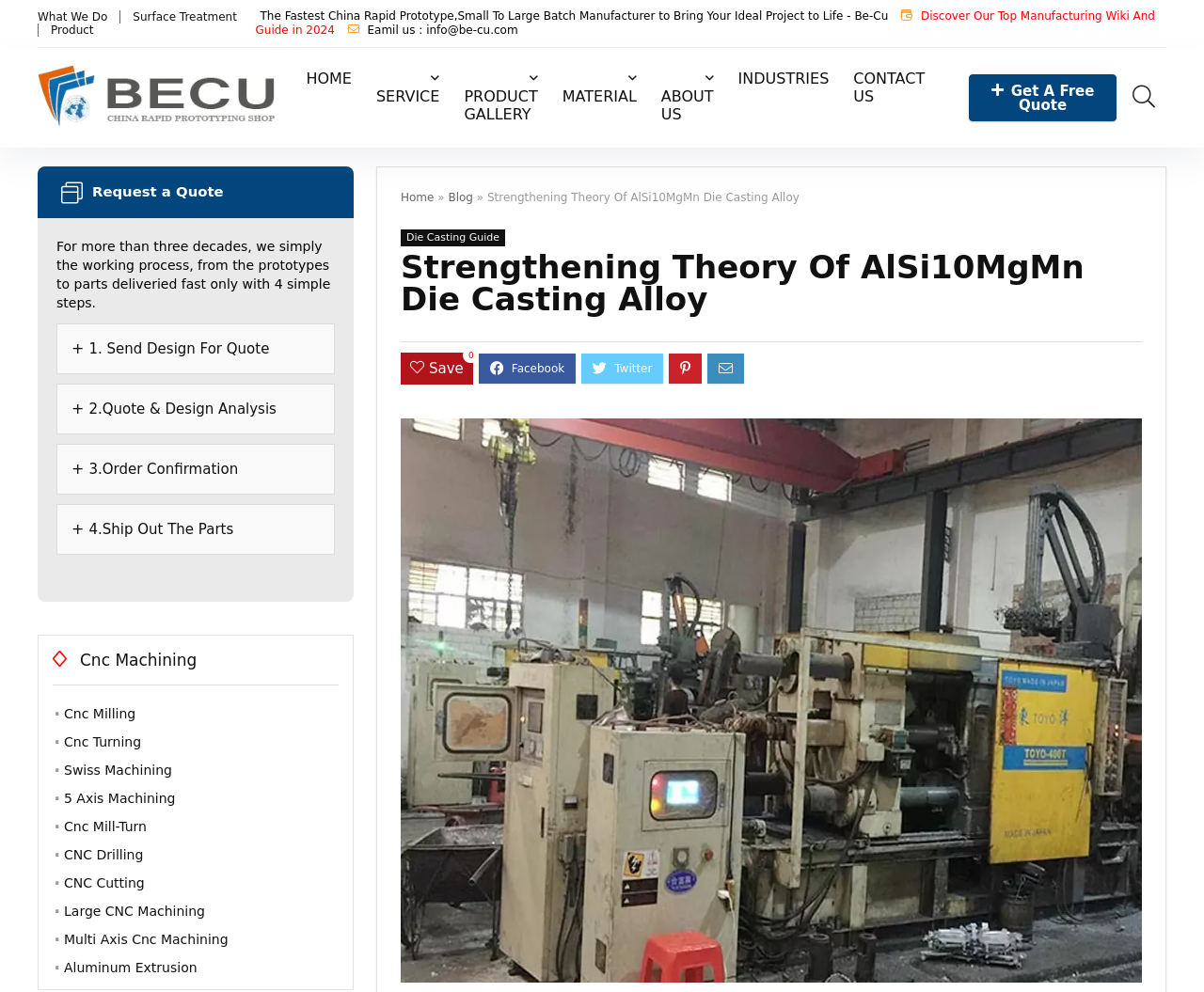Highlight the bounding box coordinates of the element you need to click to perform the following instruction: "Visit the 'Die Casting Guide'."

[0.333, 0.231, 0.42, 0.248]